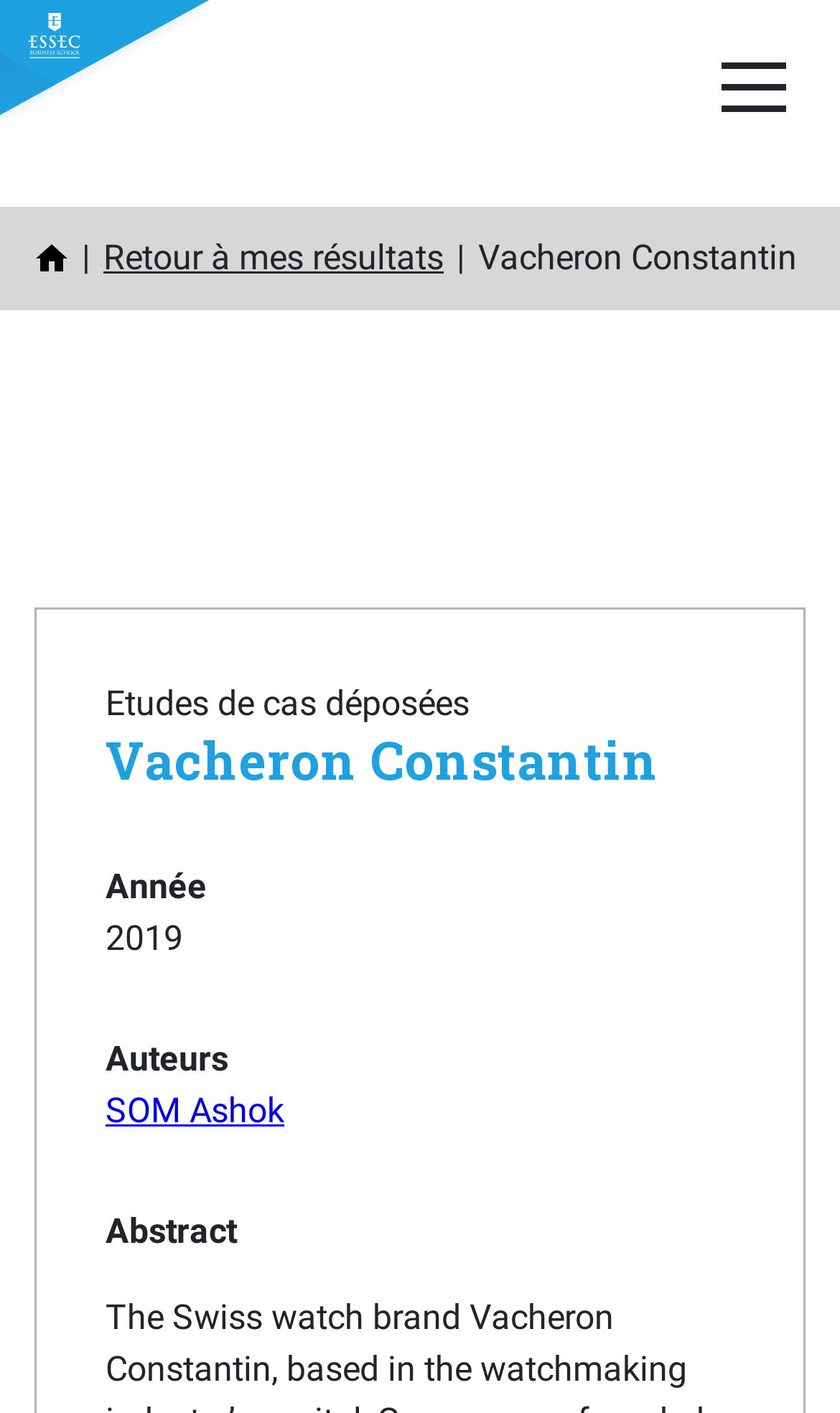Given the webpage screenshot, identify the bounding box of the UI element that matches this description: "Retour à mes résultats".

[0.123, 0.168, 0.528, 0.197]